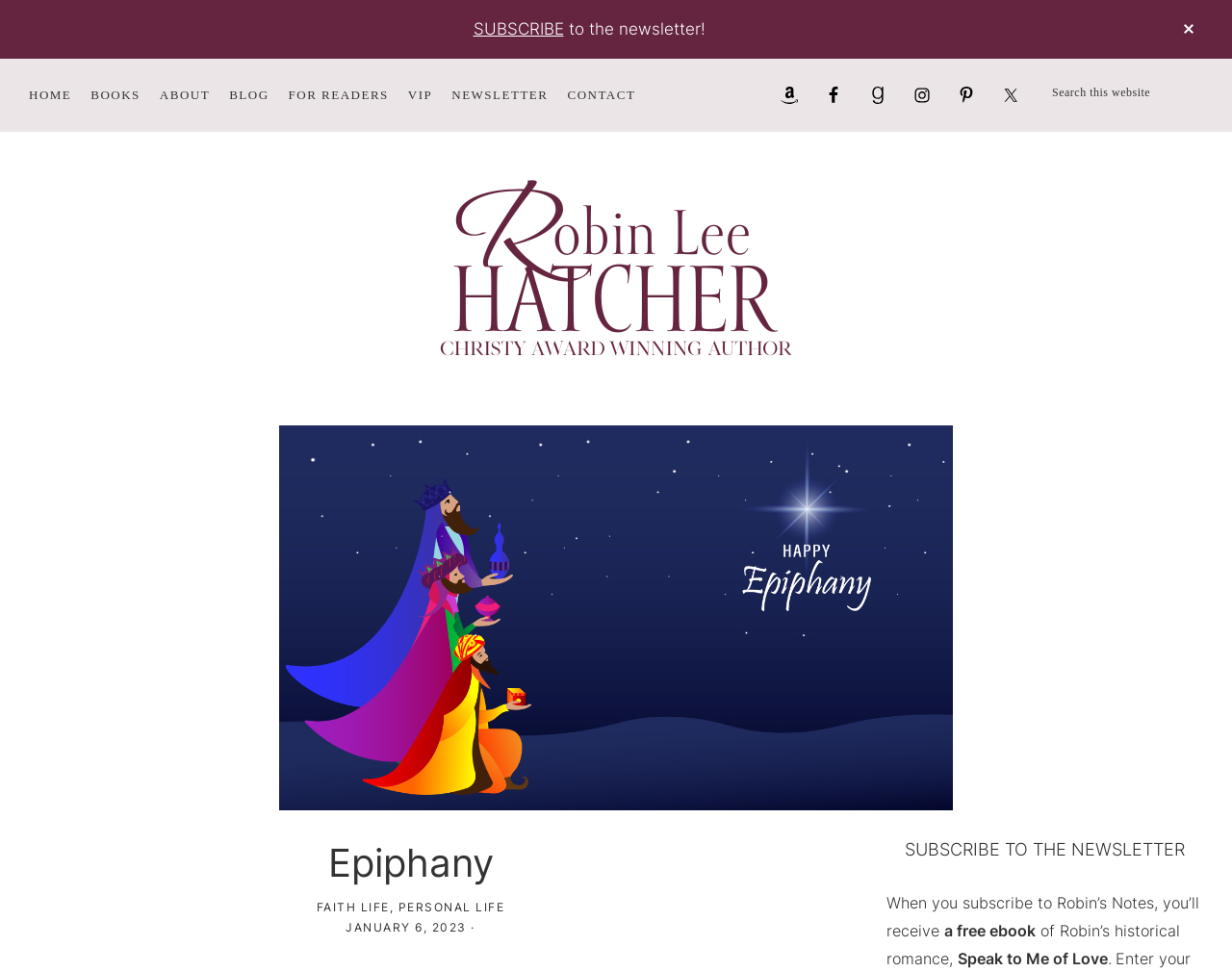Answer the question using only one word or a concise phrase: What is the current date on this webpage?

January 6, 2023